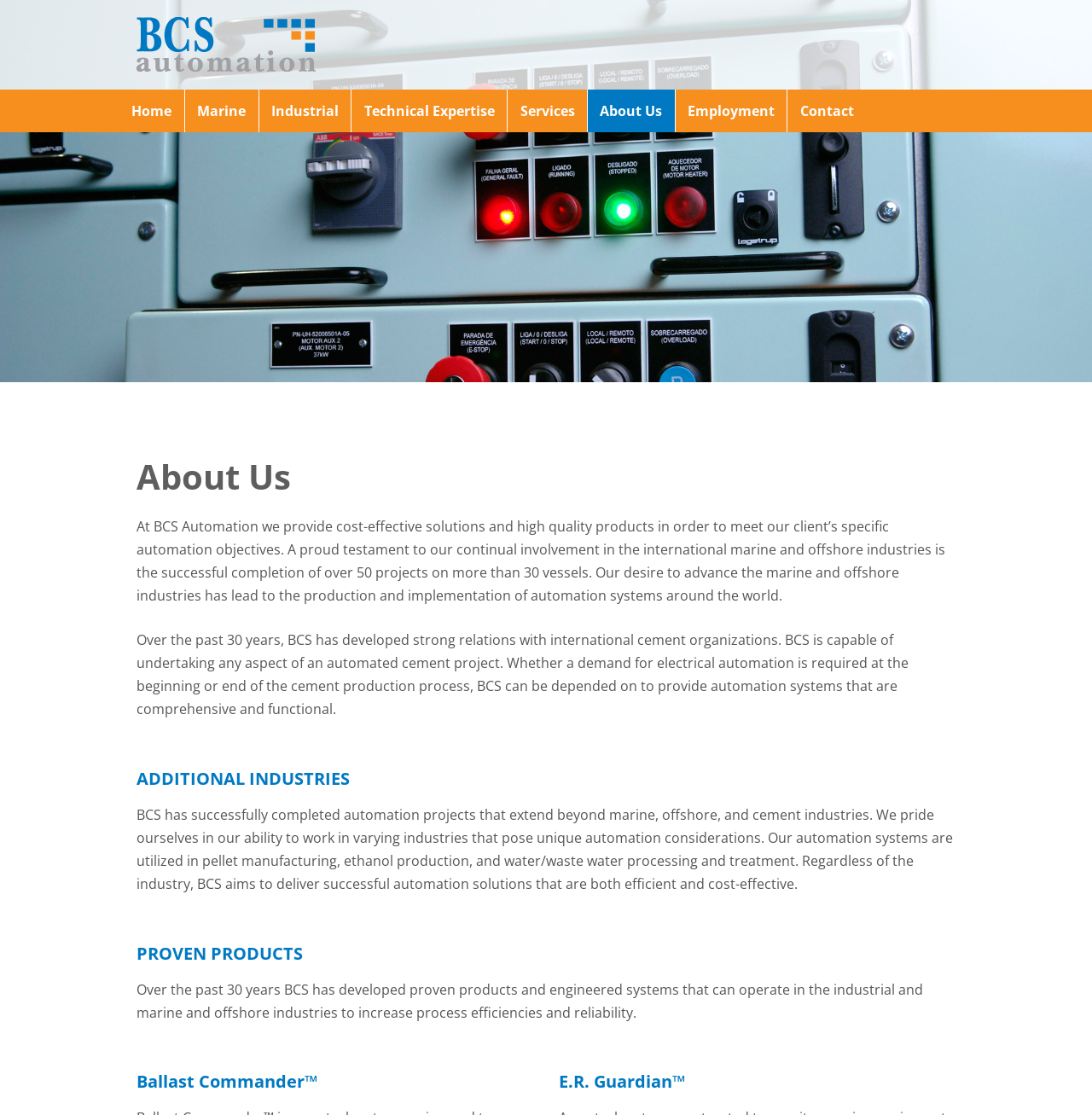Identify the coordinates of the bounding box for the element that must be clicked to accomplish the instruction: "go to BCS automation Homepage".

[0.109, 0.022, 0.305, 0.039]